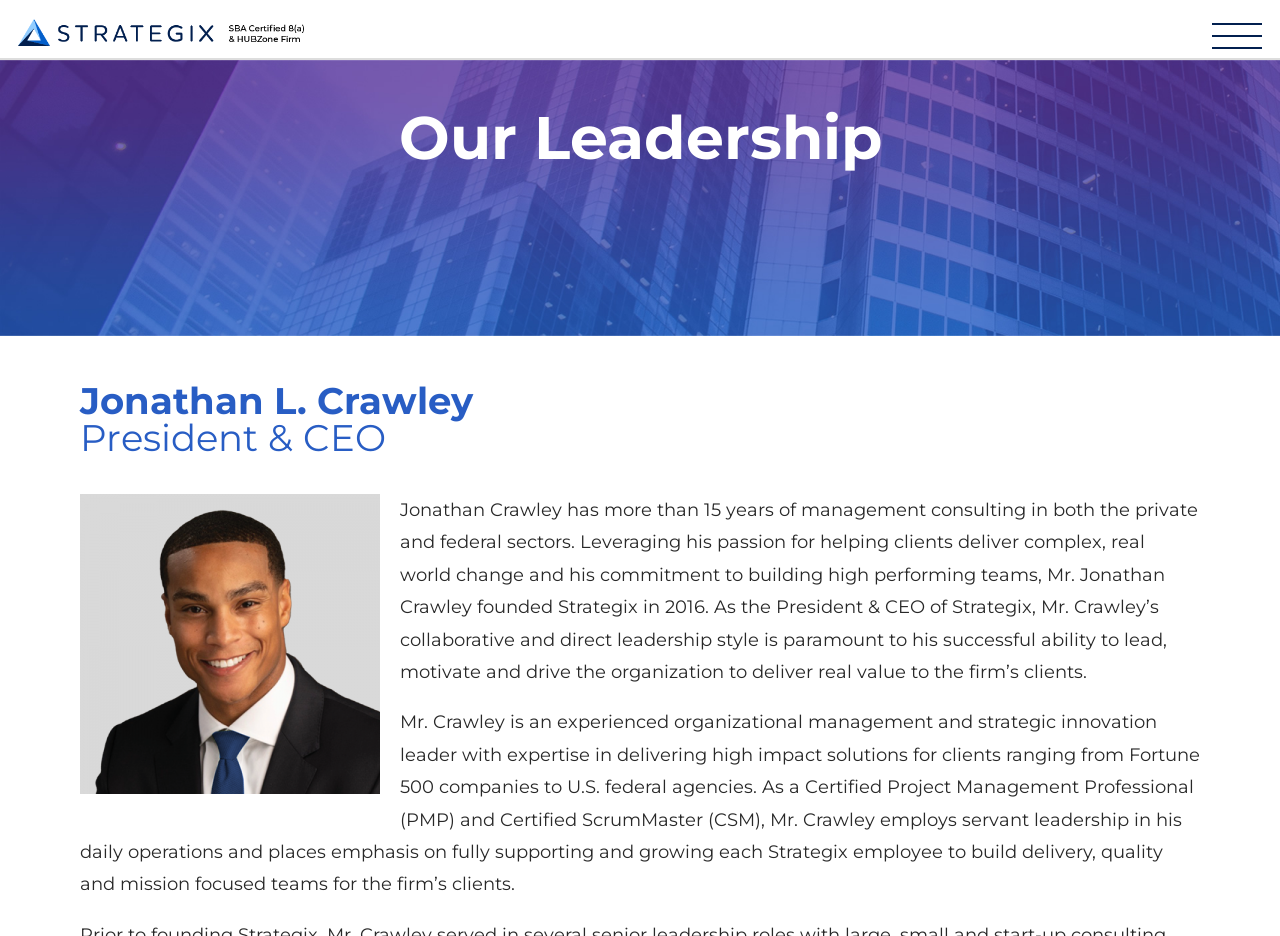Please locate the UI element described by "Clients" and provide its bounding box coordinates.

[0.034, 0.569, 0.09, 0.608]